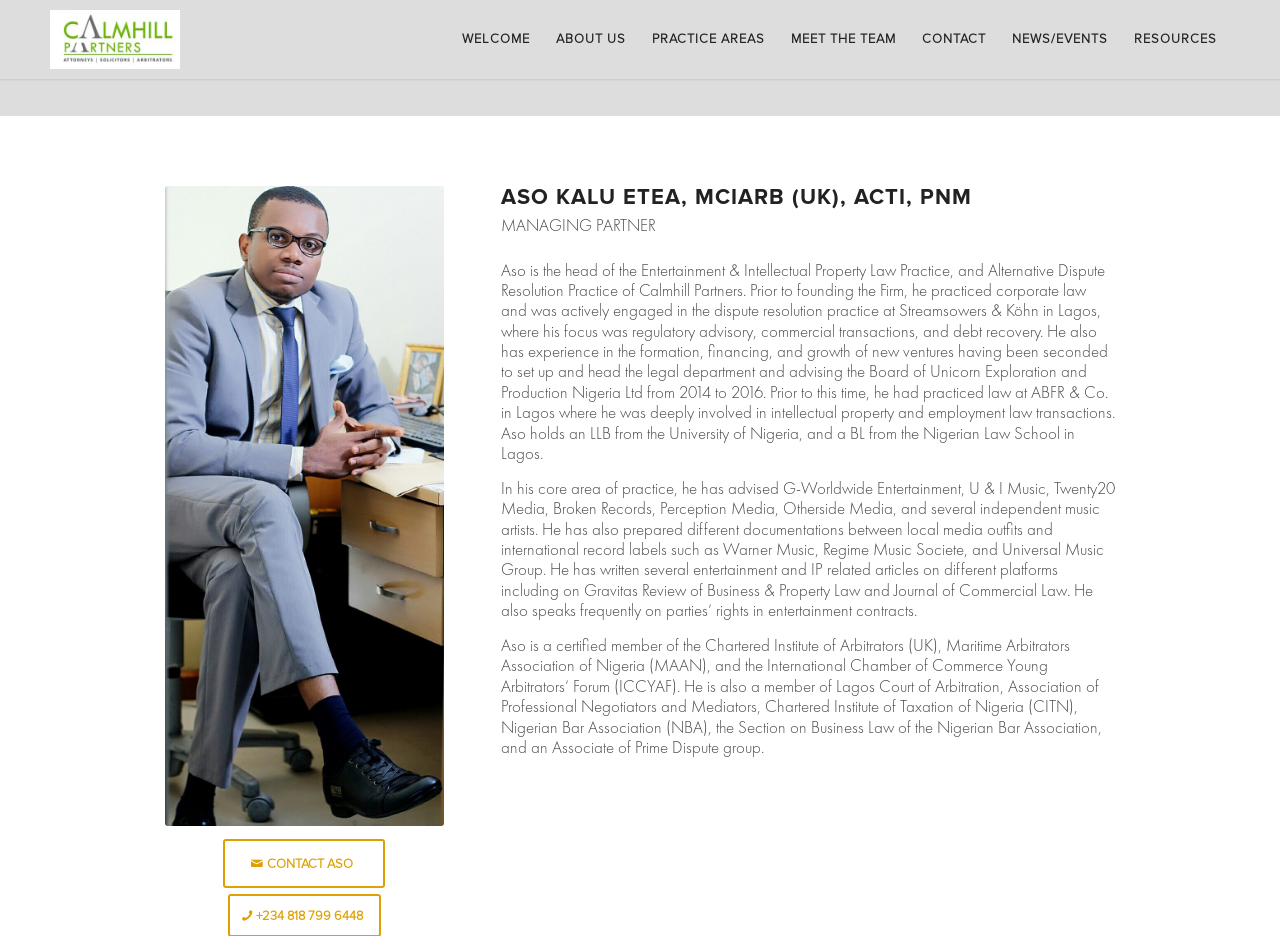Please analyze the image and give a detailed answer to the question:
What is ASO KALU ETEA's certification in arbitration?

I found the answer by looking at the text of the StaticText element that lists ASO KALU ETEA's certifications, which includes the Chartered Institute of Arbitrators (UK).